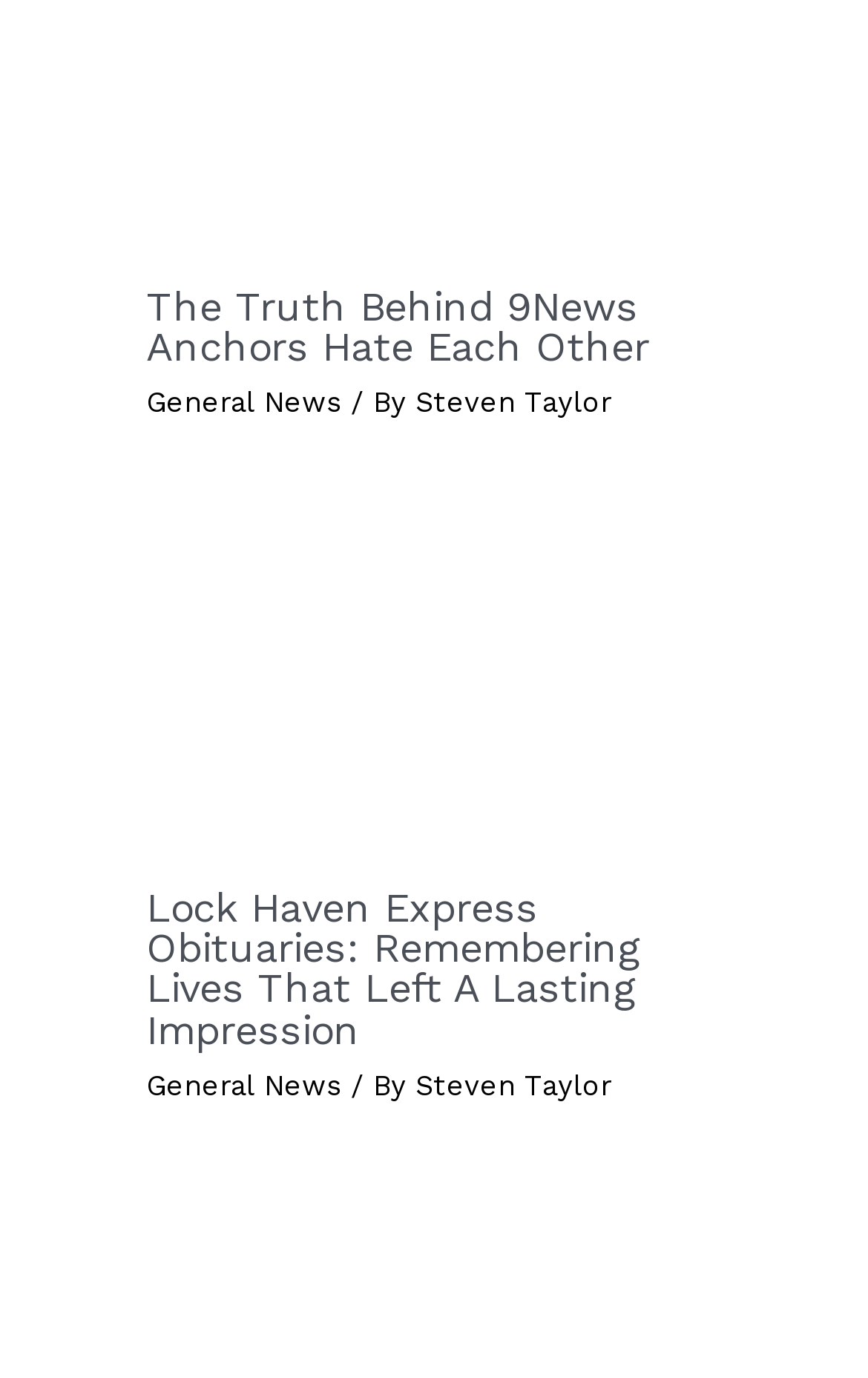Using the provided element description: "alt="lock haven express obituaries"", identify the bounding box coordinates. The coordinates should be four floats between 0 and 1 in the order [left, top, right, bottom].

[0.168, 0.477, 0.832, 0.511]